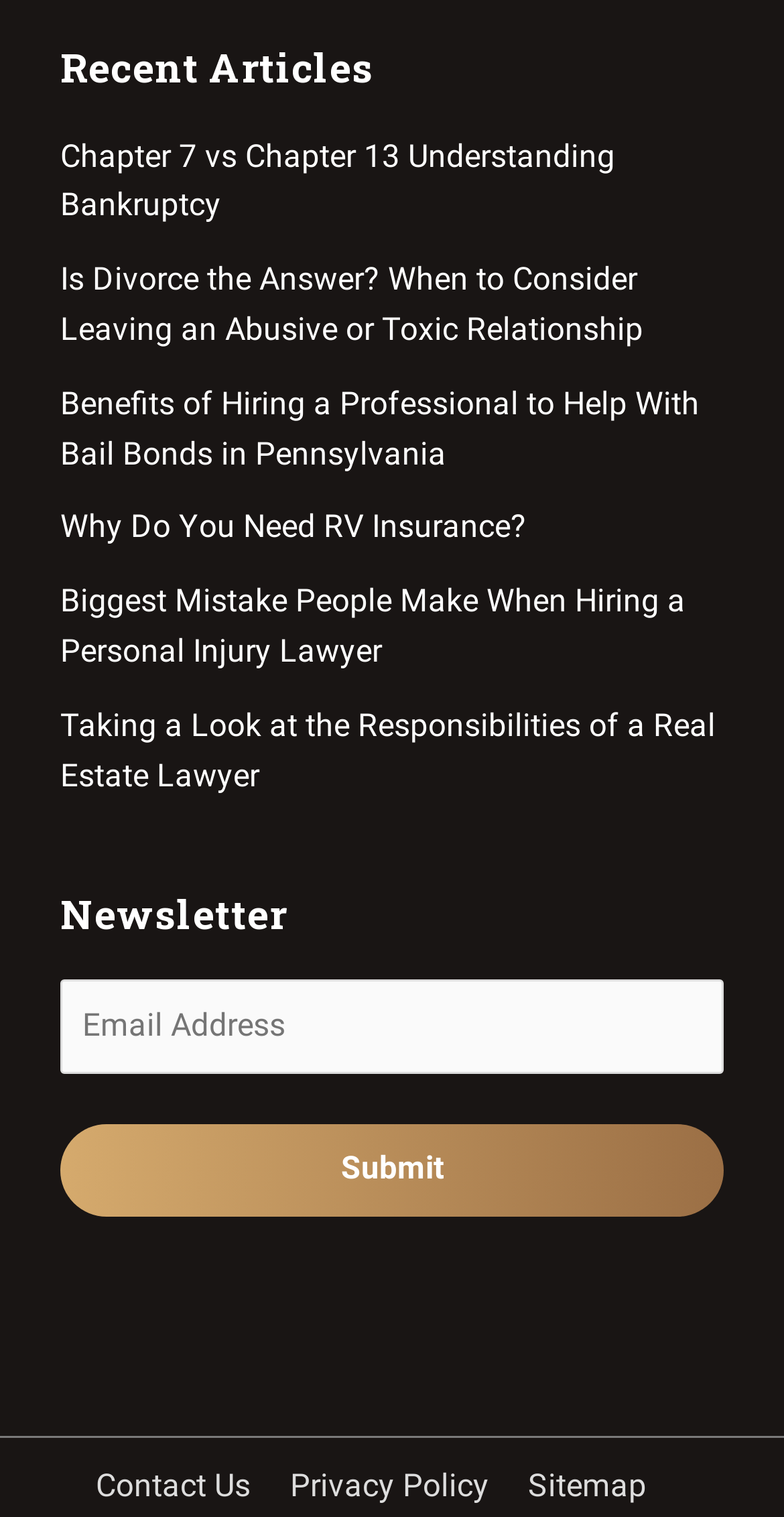Provide your answer in one word or a succinct phrase for the question: 
How many links are present in the footer?

3